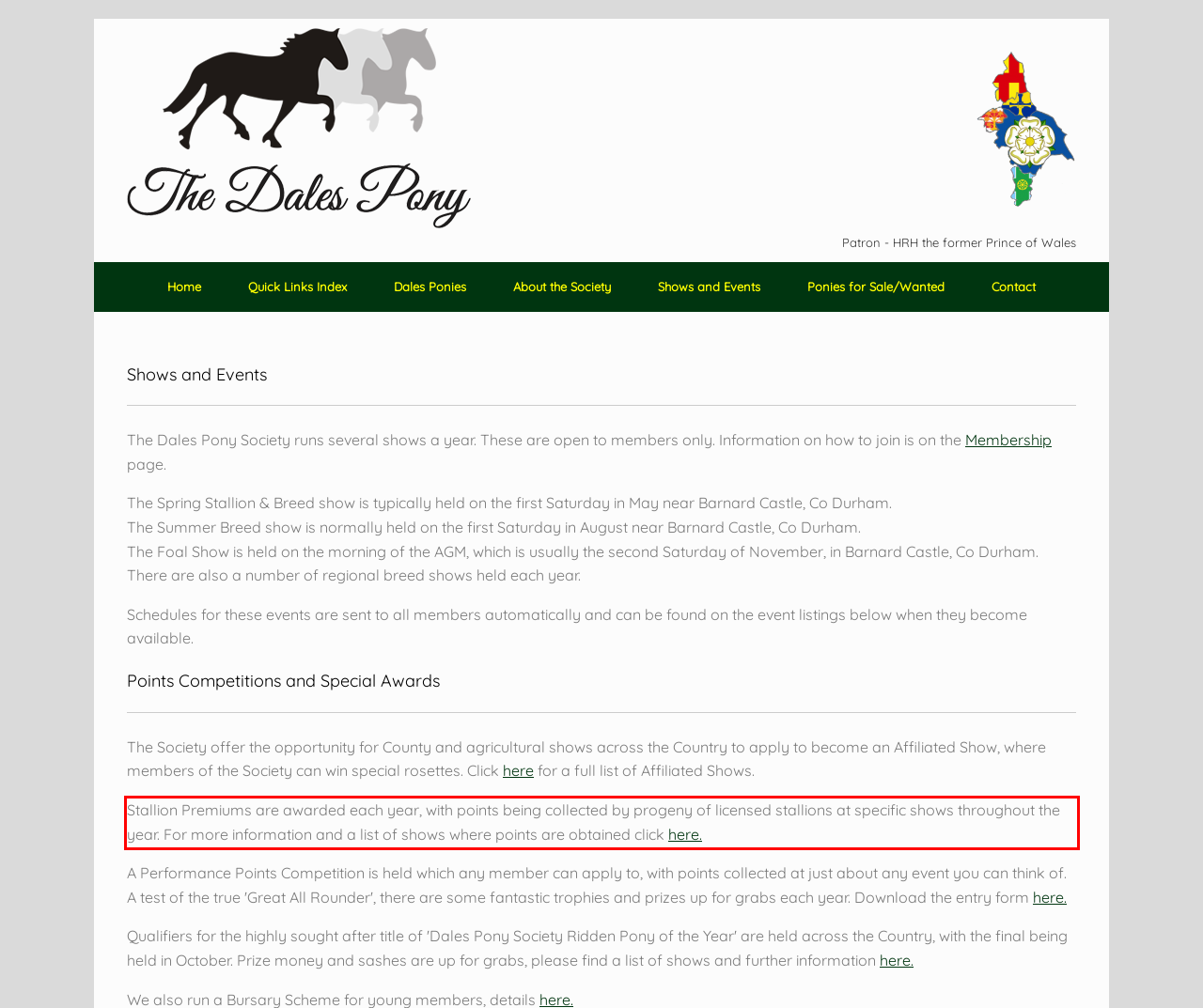Analyze the screenshot of the webpage and extract the text from the UI element that is inside the red bounding box.

Stallion Premiums are awarded each year, with points being collected by progeny of licensed stallions at specific shows throughout the year. For more information and a list of shows where points are obtained click here.